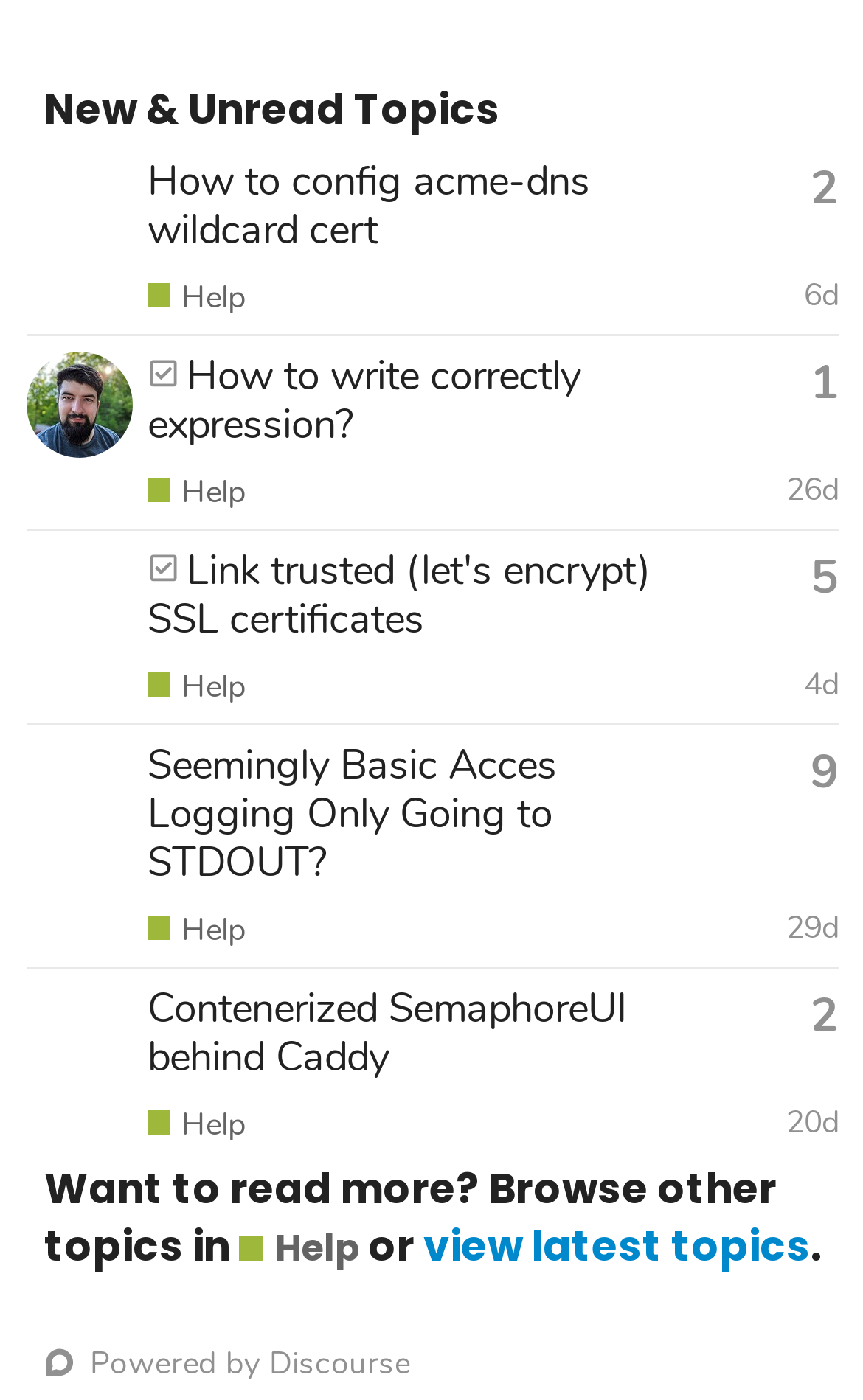Please identify the bounding box coordinates of the element on the webpage that should be clicked to follow this instruction: "view John at Deep Six Delver's page". The bounding box coordinates should be given as four float numbers between 0 and 1, formatted as [left, top, right, bottom].

None